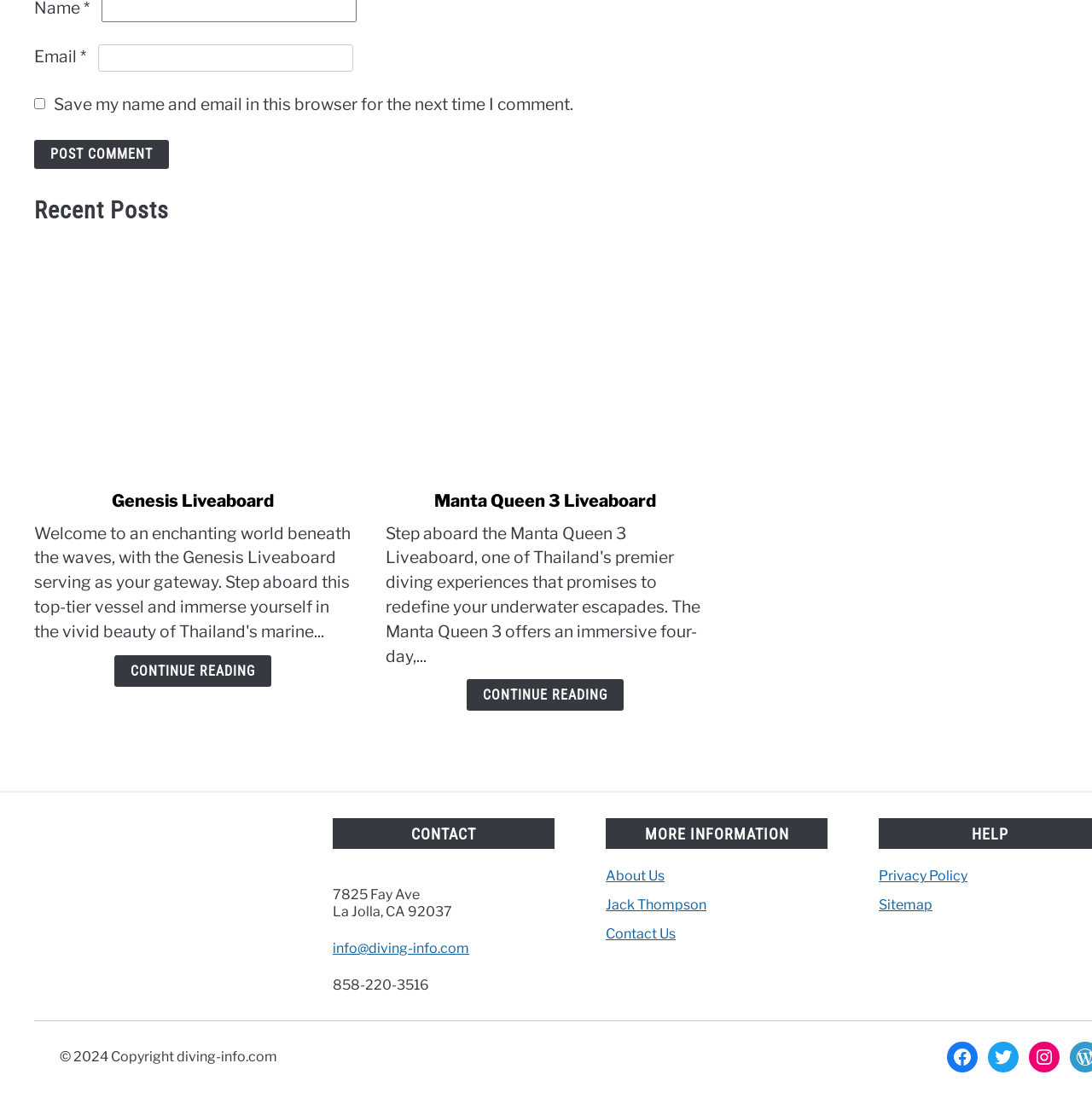Provide the bounding box coordinates of the HTML element described by the text: "name="submit" value="Post Comment"".

[0.031, 0.06, 0.155, 0.086]